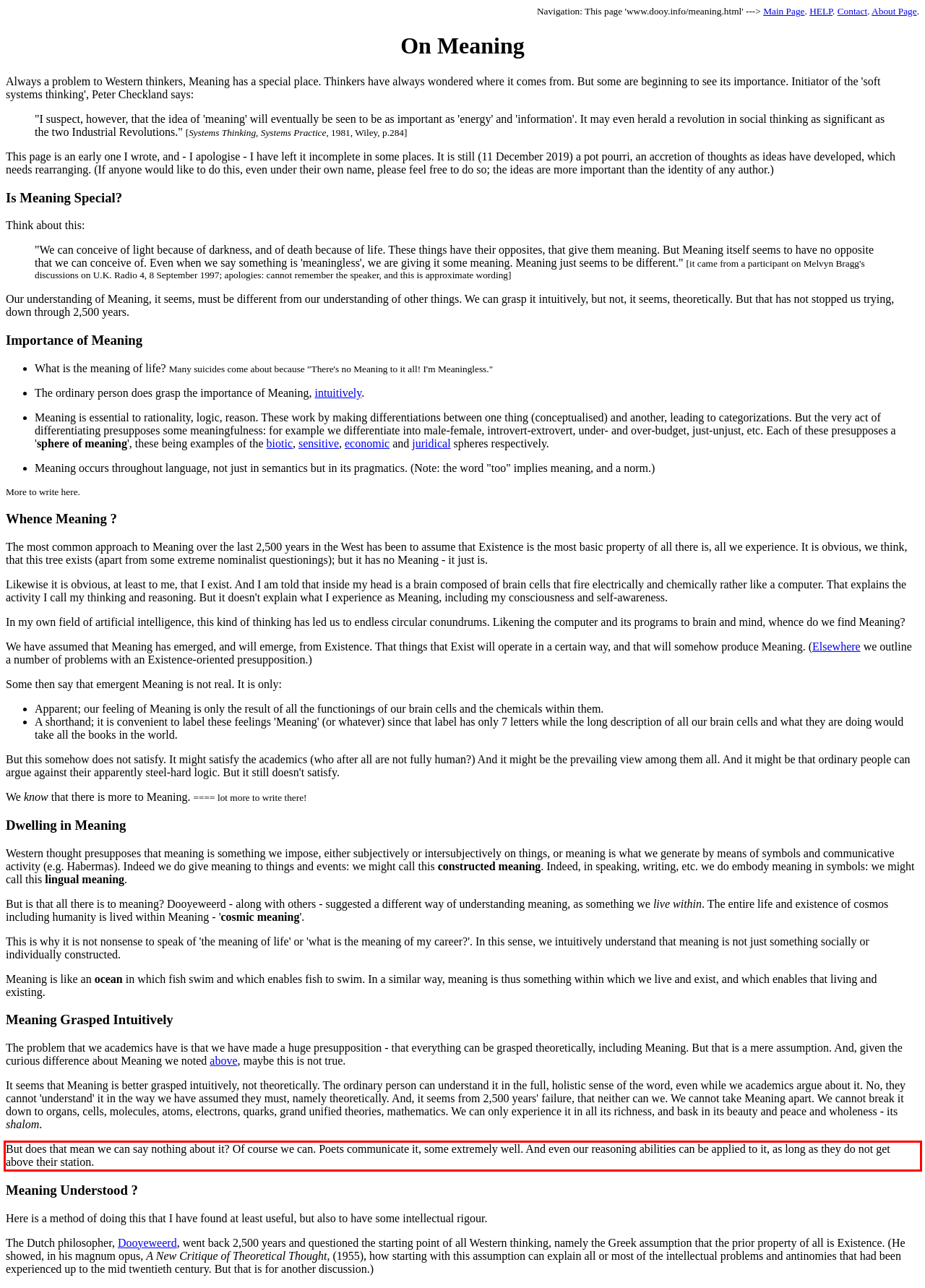With the provided screenshot of a webpage, locate the red bounding box and perform OCR to extract the text content inside it.

But does that mean we can say nothing about it? Of course we can. Poets communicate it, some extremely well. And even our reasoning abilities can be applied to it, as long as they do not get above their station.